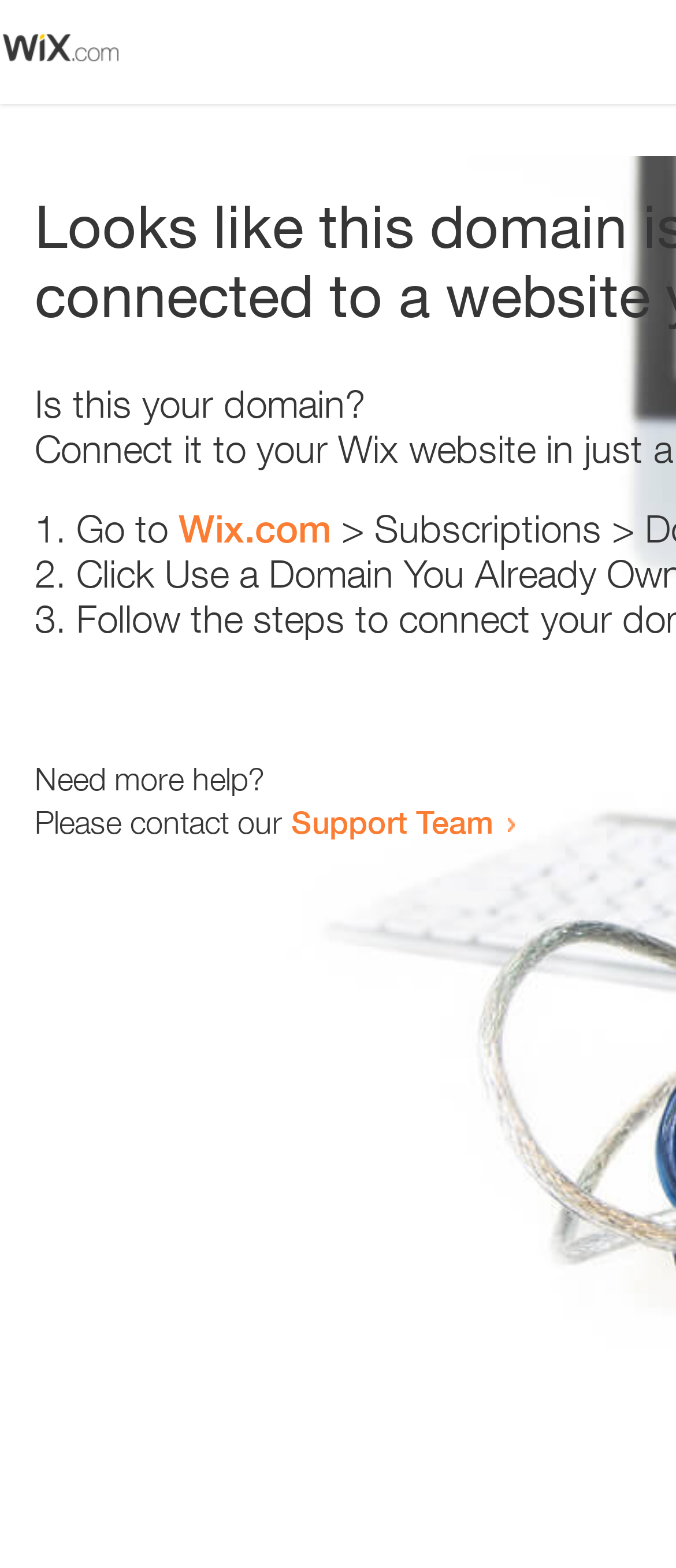Generate a thorough caption that explains the contents of the webpage.

The webpage appears to be an error page, with a small image at the top left corner. Below the image, there is a question "Is this your domain?" in a prominent position. 

To the right of the question, there is a numbered list with three items. The first item starts with "1." and suggests going to "Wix.com". The second item starts with "2." and the third item starts with "3.", but their contents are not specified. 

Below the list, there is a message asking "Need more help?" followed by a sentence "Please contact our Support Team" with a link to the Support Team. The link is positioned to the right of the sentence.